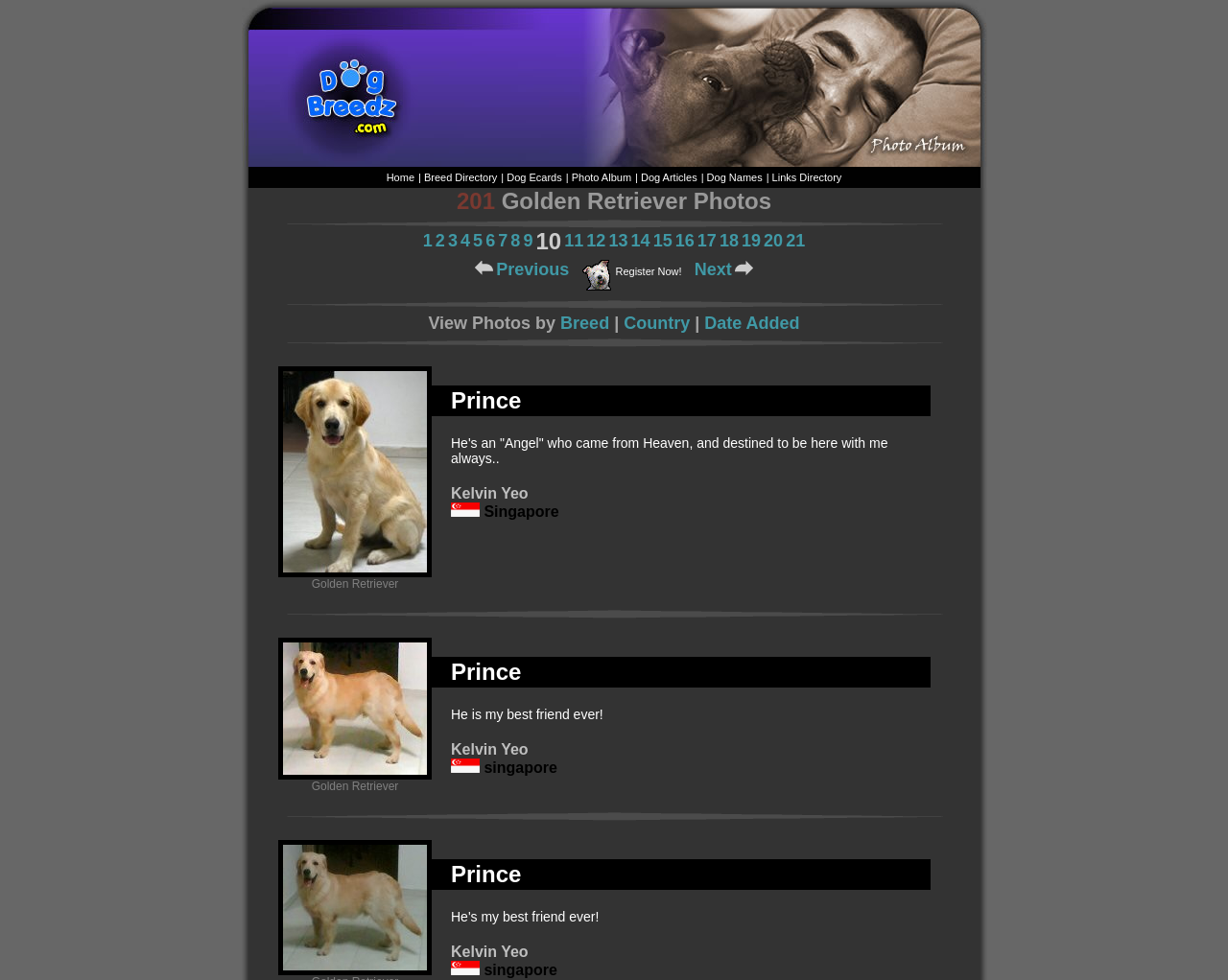Give a concise answer using one word or a phrase to the following question:
What is the breed of dog in the photos?

Golden Retriever